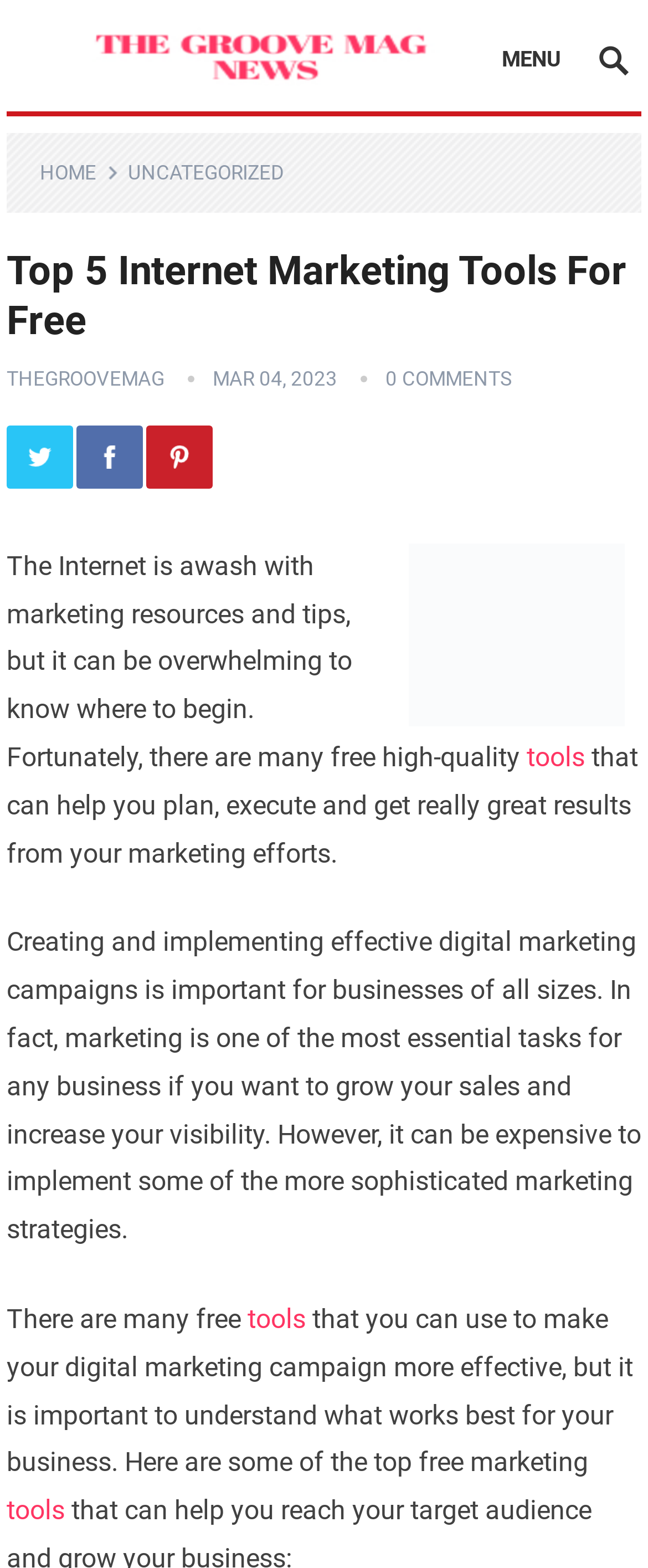Please provide a detailed answer to the question below by examining the image:
What is the date of the article?

I found the date of the article by looking at the static text element that says 'MAR 04, 2023' which is located below the header and above the main content of the article.